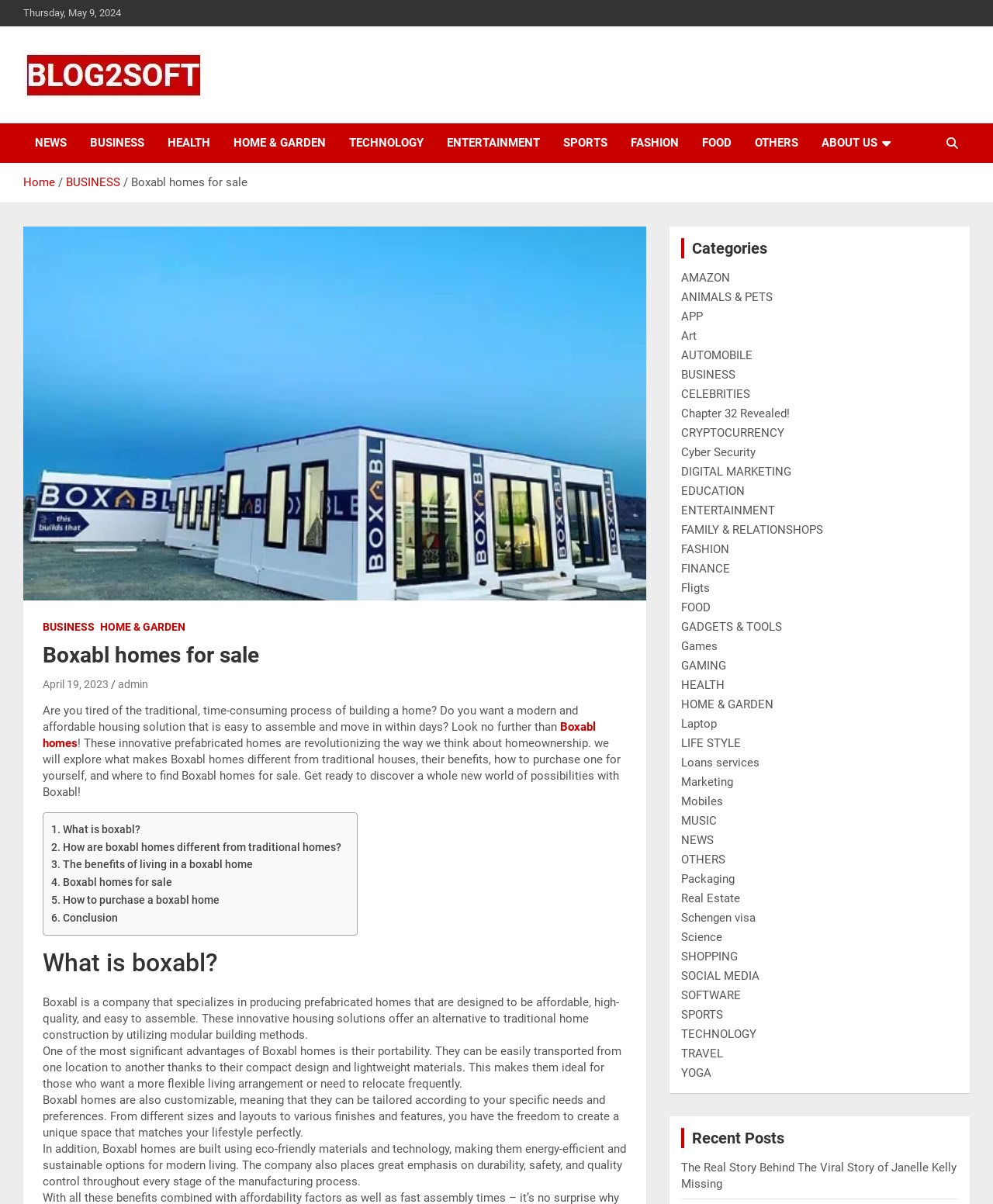Locate the bounding box coordinates of the region to be clicked to comply with the following instruction: "Click on the 'What is boxabl?' link". The coordinates must be four float numbers between 0 and 1, in the form [left, top, right, bottom].

[0.052, 0.682, 0.141, 0.696]